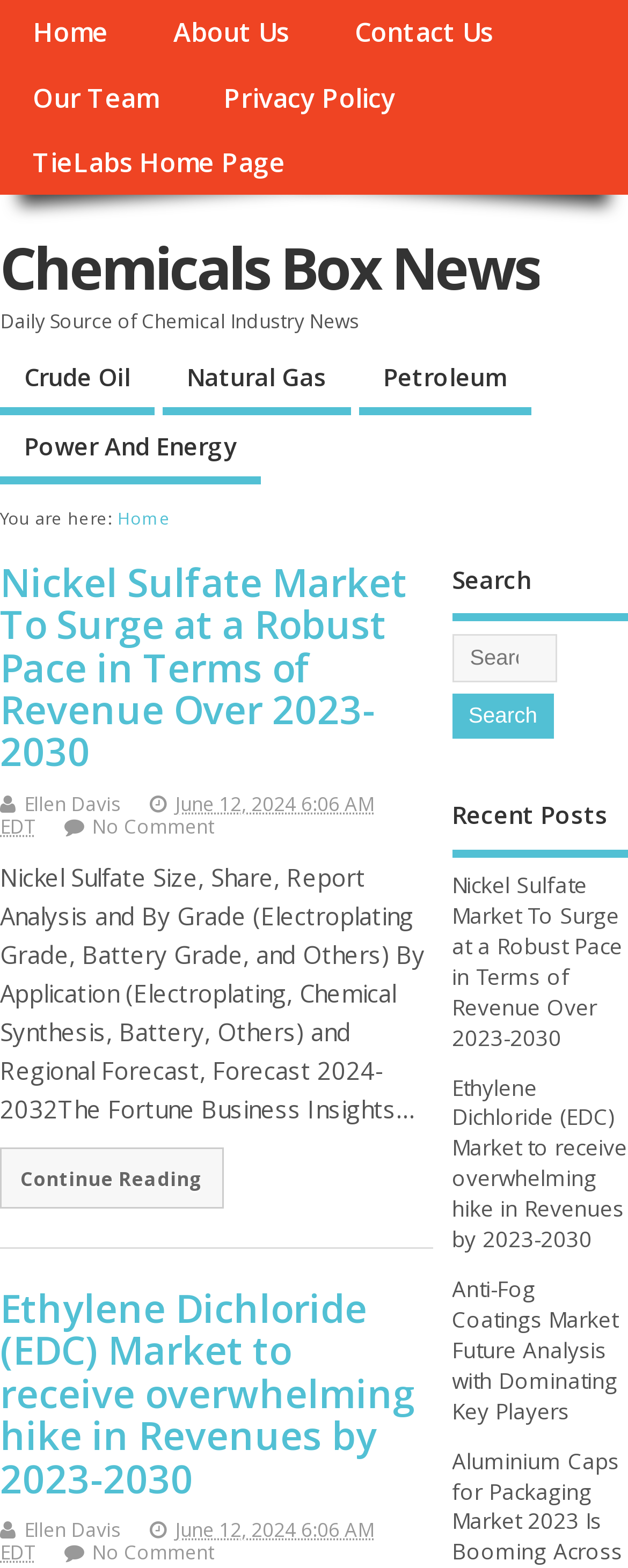Locate the bounding box of the UI element with the following description: "Our Team".

[0.0, 0.042, 0.304, 0.083]